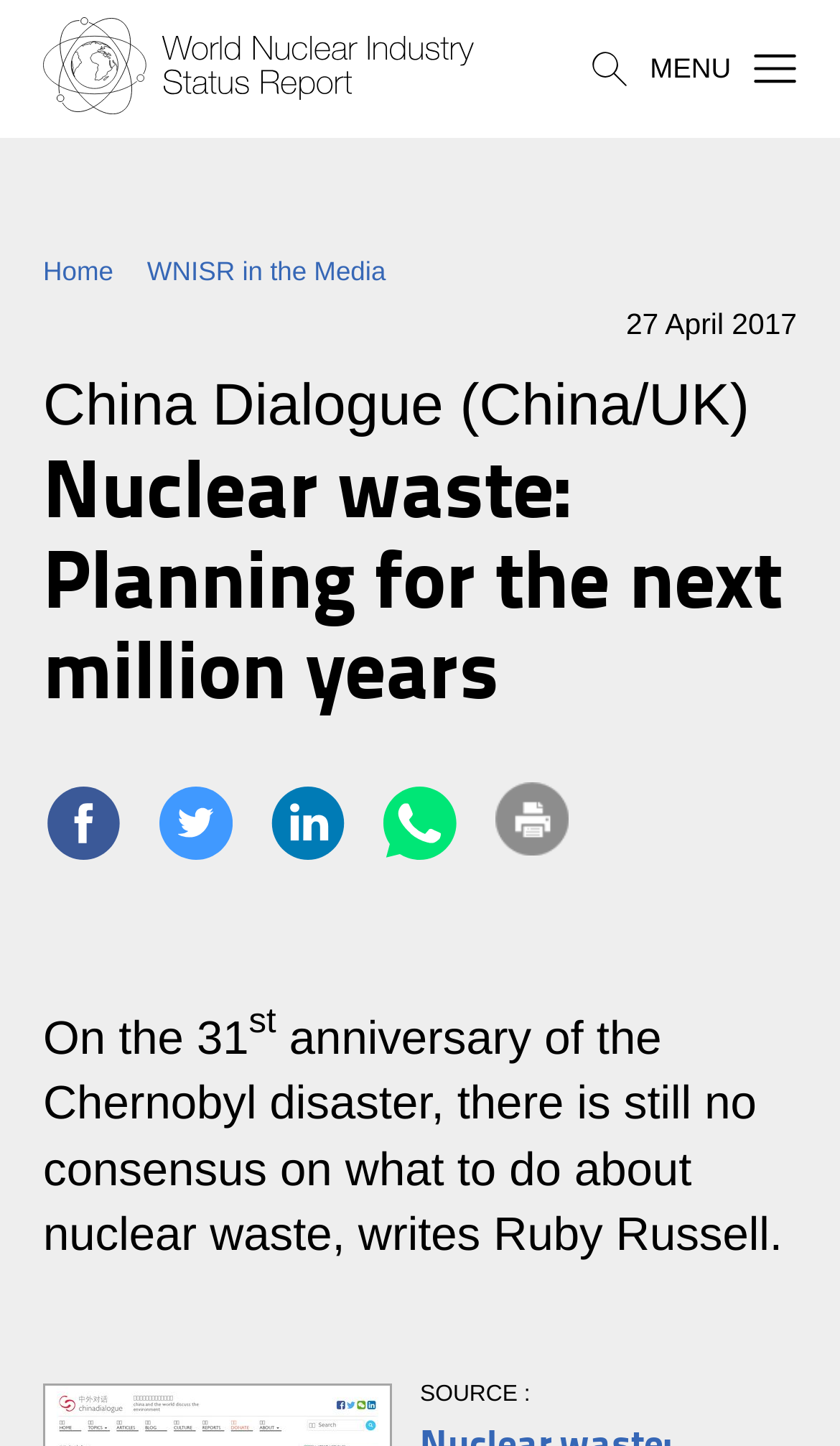Offer a thorough description of the webpage.

This webpage appears to be an article about nuclear waste, specifically discussing the lack of consensus on how to handle it, even 31 years after the Chernobyl disaster. The article is written by Ruby Russell and published on China Dialogue.

At the top of the page, there is a menu bar with the options "Home" and "WNISR in the Media". To the right of the menu bar, the date "27 April 2017" is displayed. Below the menu bar, the title "Nuclear waste: Planning for the next million years" is prominently displayed, with the subtitle "China Dialogue (China/UK)" above it.

On the left side of the page, there is a large image that spans almost half of the page's width. Above the image, there is a link to the article. On the right side of the page, there are several social media links, including Facebook, Twitter, LinkedIn, and Whatsapp, each accompanied by a small icon.

The main content of the article begins below the title, with the text "On the 31st anniversary of the Chernobyl disaster, there is still no consensus on what to do about nuclear waste, writes Ruby Russell." The text is divided into two paragraphs, with a superscript "st" in the first paragraph.

There are a few other images scattered throughout the page, including a small icon in the top-right corner and another image near the top of the page.